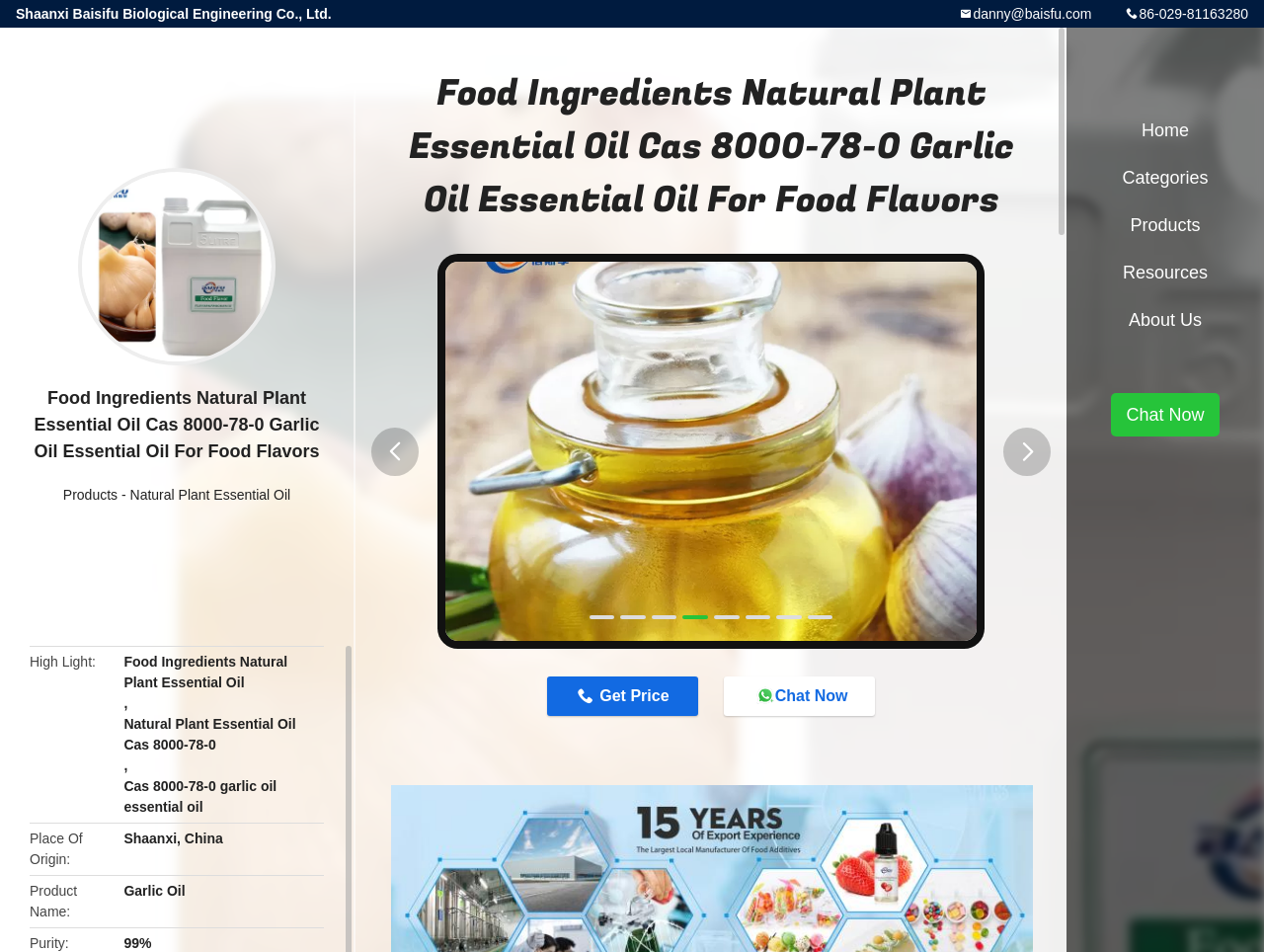Find the bounding box coordinates for the element that must be clicked to complete the instruction: "Get the price of Garlic Oil". The coordinates should be four float numbers between 0 and 1, indicated as [left, top, right, bottom].

[0.433, 0.711, 0.553, 0.752]